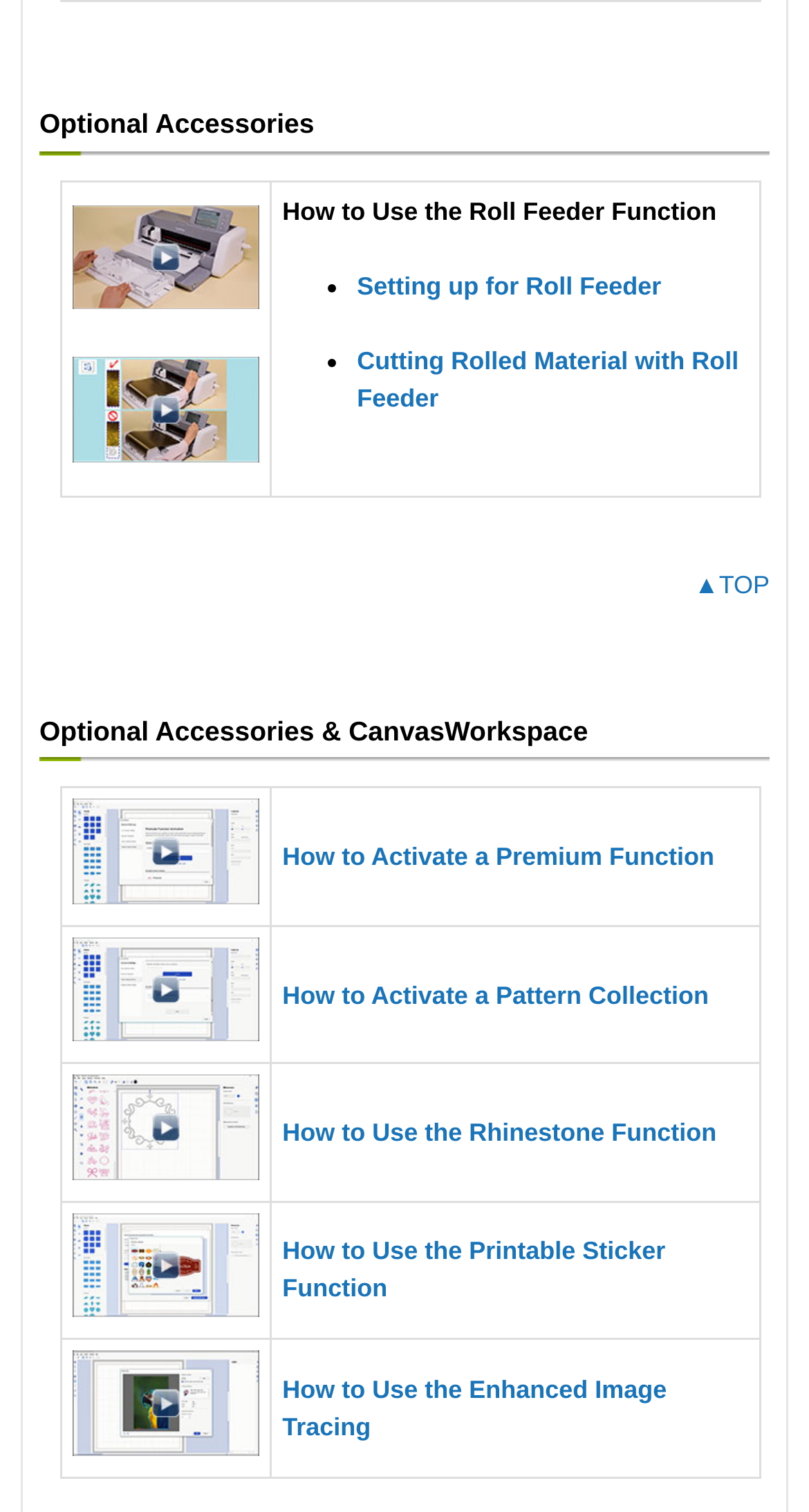Pinpoint the bounding box coordinates for the area that should be clicked to perform the following instruction: "Click on '▲TOP'".

[0.858, 0.377, 0.951, 0.396]